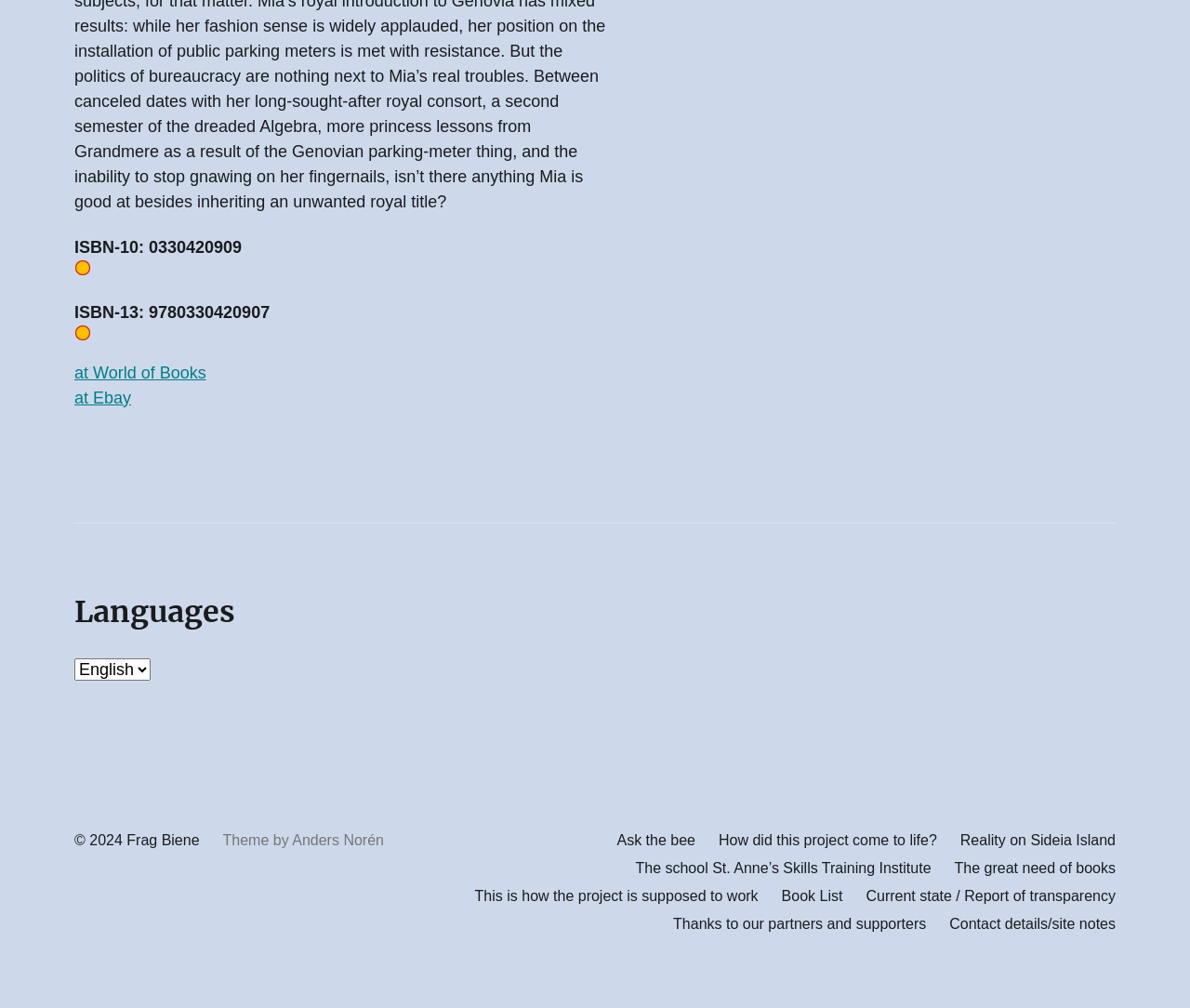Show the bounding box coordinates of the region that should be clicked to follow the instruction: "Click on the link to take over the title in Citavi project."

[0.062, 0.258, 0.516, 0.273]